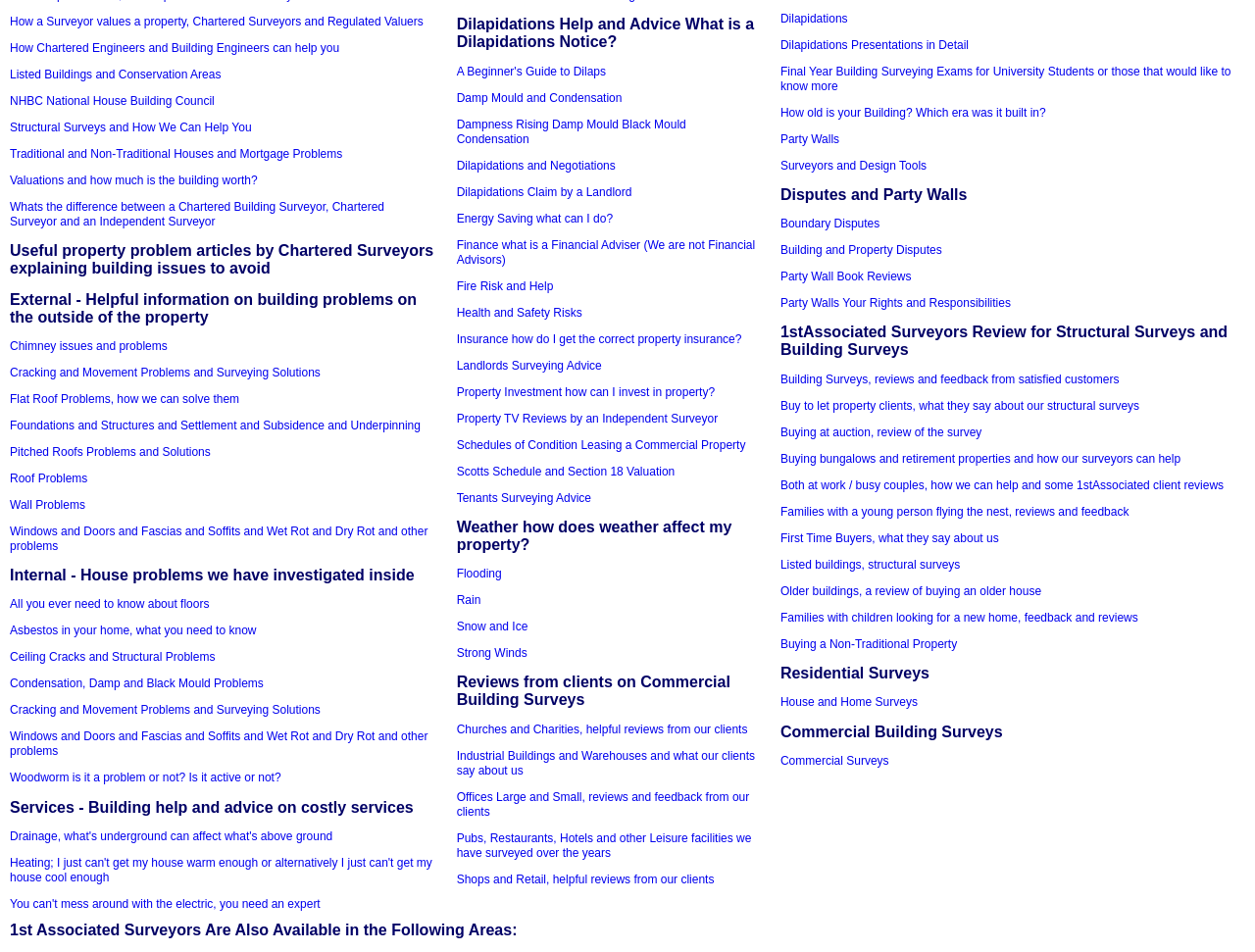Provide a brief response to the question using a single word or phrase: 
How many headings are there on this webpage?

9